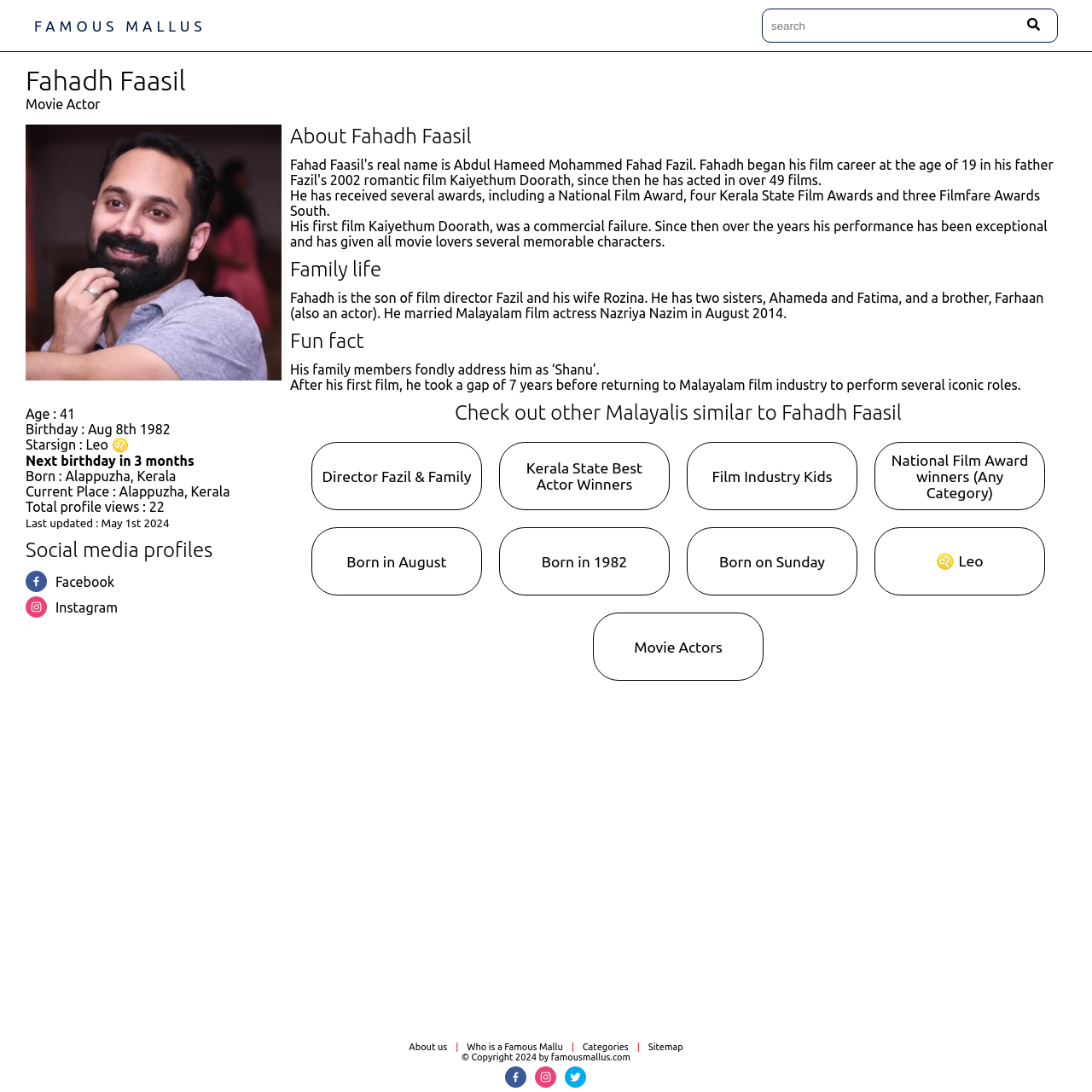Who is Fahadh Faasil's father?
We need a detailed and meticulous answer to the question.

The answer can be found in the section that displays Fahadh Faasil's family life, where it is stated 'Fahadh is the son of film director Fazil and his wife Rozina'.